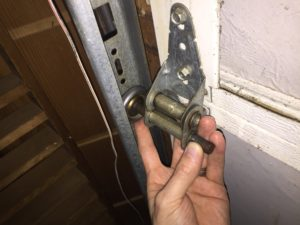What is the purpose of the roller in the garage door system?
Answer the question with a single word or phrase, referring to the image.

To facilitate smooth movement